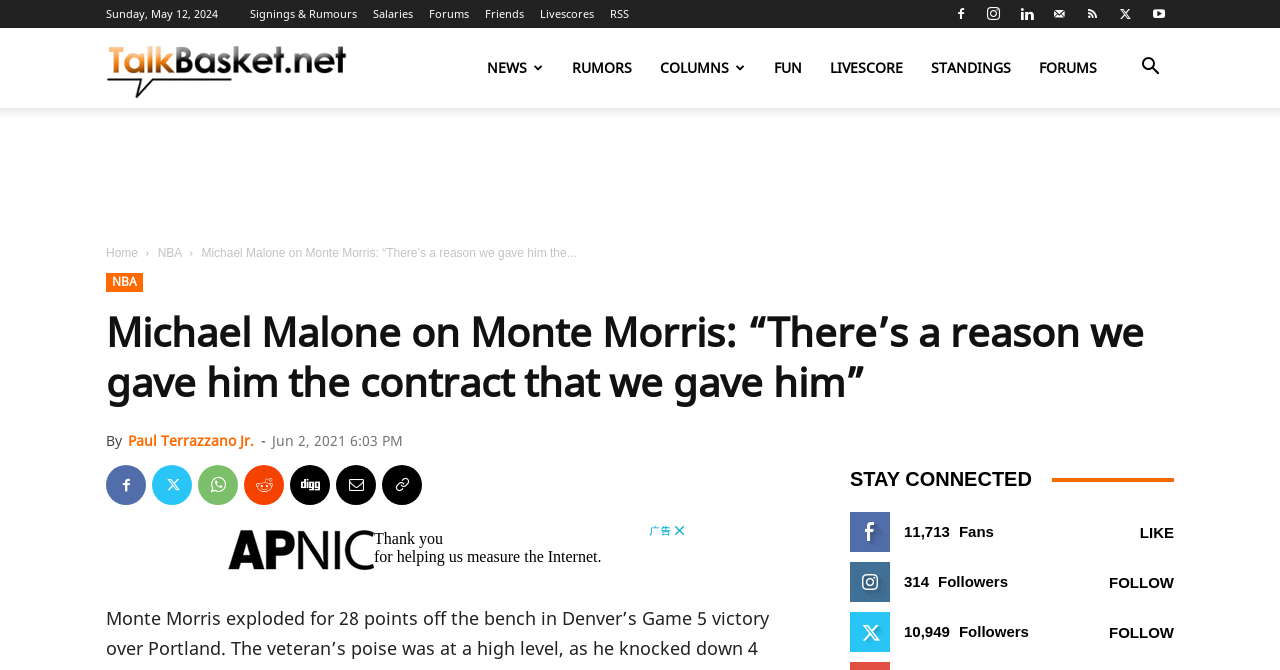Elaborate on the information and visuals displayed on the webpage.

This webpage appears to be a news article from TalkBasket.net, a website focused on basketball news and rumors. At the top of the page, there is a horizontal navigation bar with links to various sections of the website, including "Signings & Rumours", "Salaries", "Forums", and "Livescores". Below this navigation bar, there is a logo of TalkBasket.net, accompanied by a search button on the right.

The main content of the page is an article titled "Michael Malone on Monte Morris: “There’s a reason we gave him the contract that we gave him”". The article is divided into sections, with the title and a brief summary at the top, followed by the main content. The article appears to be about a quote from Michael Malone, a coach, regarding Monte Morris, a basketball player.

On the left side of the article, there are links to related categories, including "Home", "NBA", and "NBA" again. Below these links, there is a section with the article's metadata, including the author's name, "Paul Terrazzano Jr.", and the publication date, "Jun 2, 2021 6:03 PM".

The article itself is accompanied by several social media links, including Facebook, Twitter, and Instagram, as well as a section titled "STAY CONNECTED" with the website's fan count, follower count, and links to like and follow the website.

There are also two advertisements on the page, one above the article and one below, both in the form of iframes.